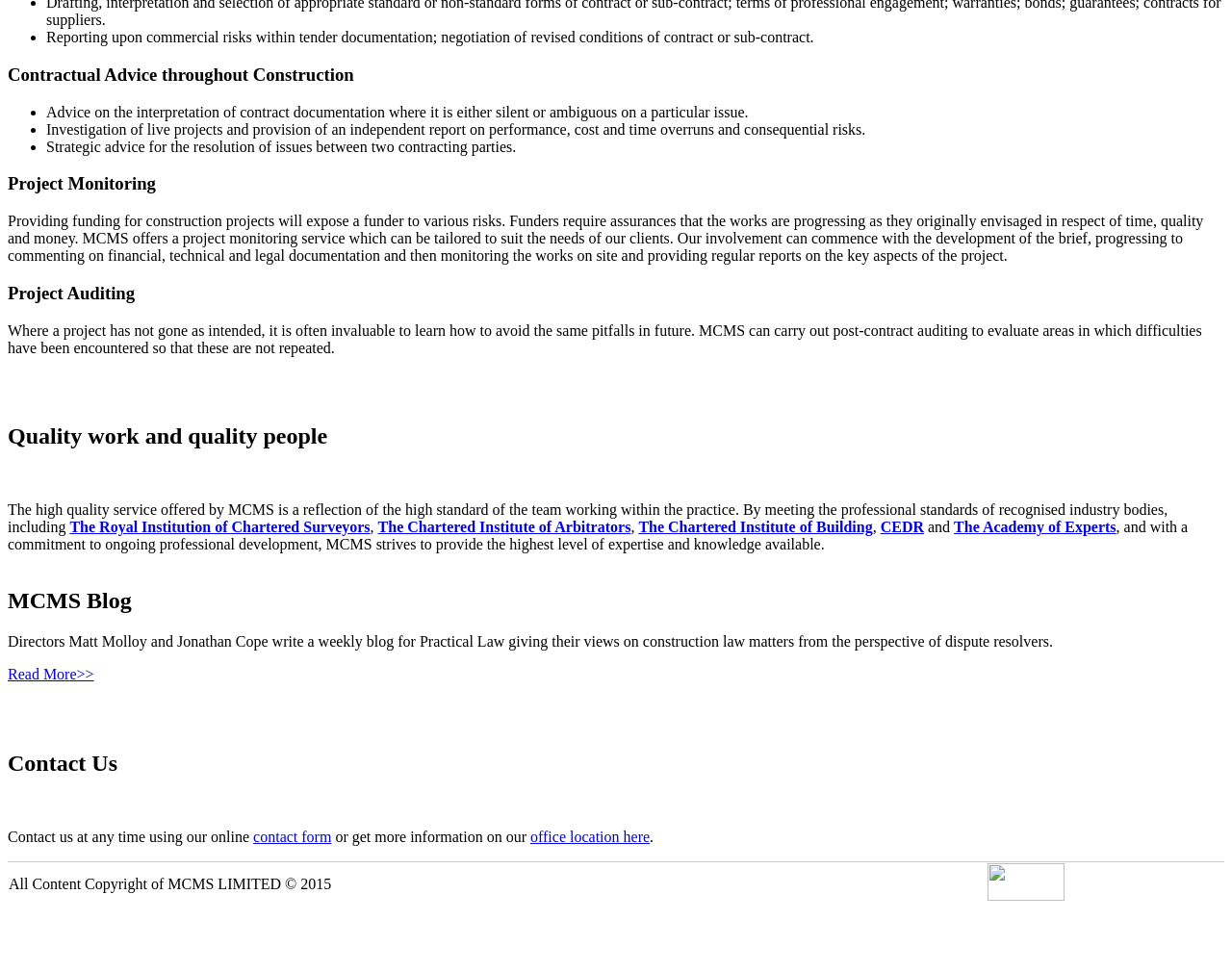Using the description: "office location here", identify the bounding box of the corresponding UI element in the screenshot.

[0.43, 0.853, 0.527, 0.87]